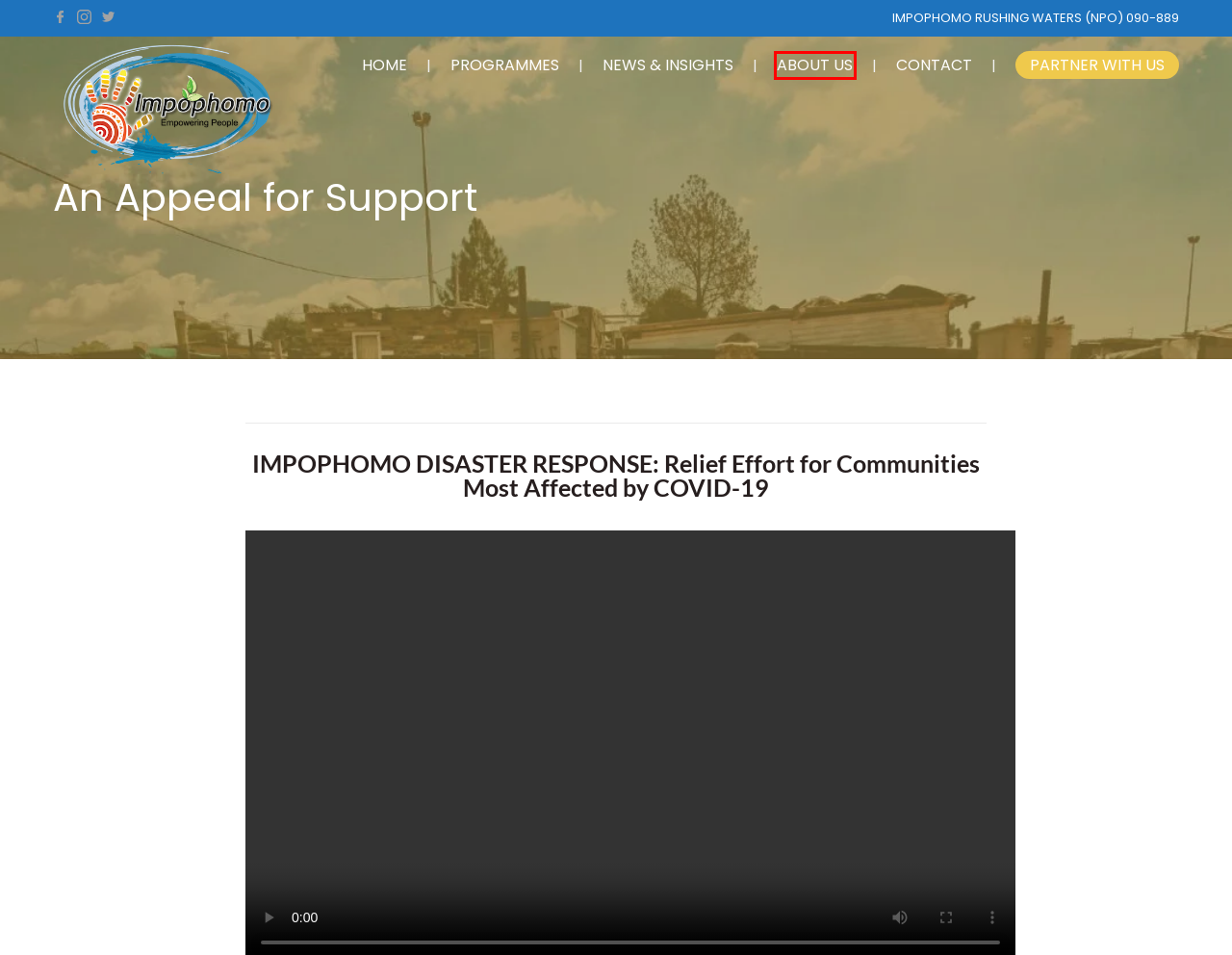You are given a webpage screenshot where a red bounding box highlights an element. Determine the most fitting webpage description for the new page that loads after clicking the element within the red bounding box. Here are the candidates:
A. Blog - Impophomo Rushing Waters
B. Helping disadvantaged people overcome addiction
C. About Us - Impophomo Rushing Waters
D. Partner With Us - Impophomo Rushing Waters
E. Contact - Impophomo Rushing Waters
F. Home - Impophomo Rushing Waters
G. Zandspruit Netball Girls Equip Event - Impophomo Rushing Waters
H. Our Programmes - Impophomo Rushing Waters

C